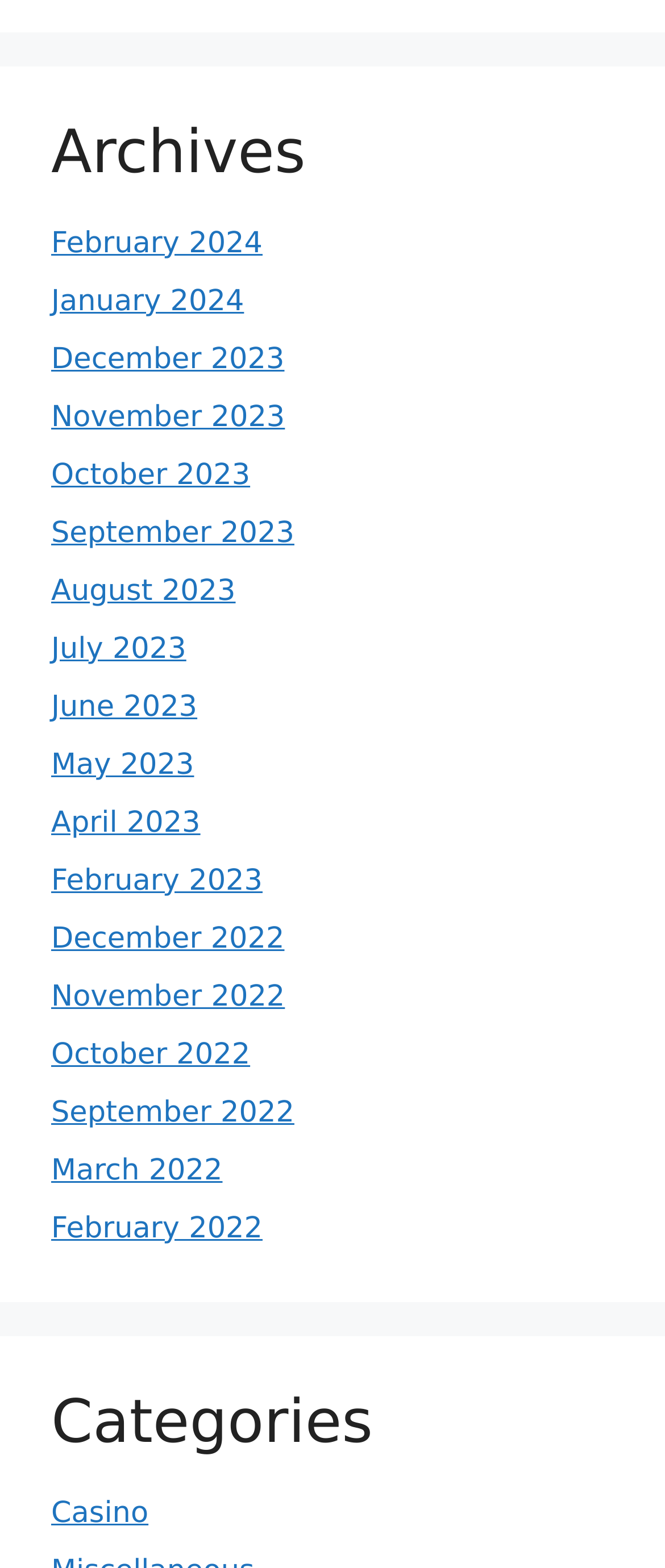Use a single word or phrase to answer the question:
What is the most recent archive?

February 2024